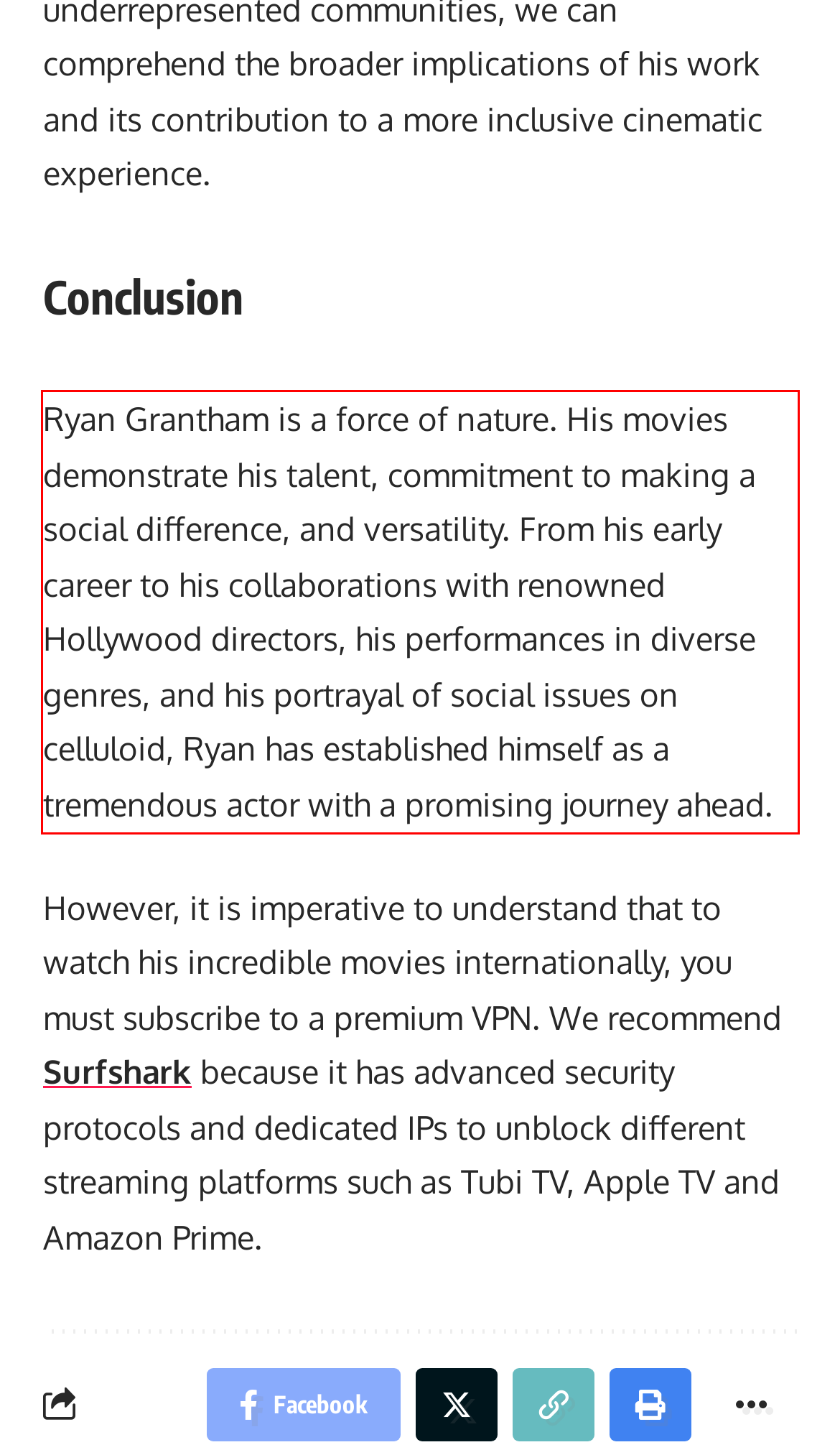Using the provided webpage screenshot, identify and read the text within the red rectangle bounding box.

Ryan Grantham is a force of nature. His movies demonstrate his talent, commitment to making a social difference, and versatility. From his early career to his collaborations with renowned Hollywood directors, his performances in diverse genres, and his portrayal of social issues on celluloid, Ryan has established himself as a tremendous actor with a promising journey ahead.